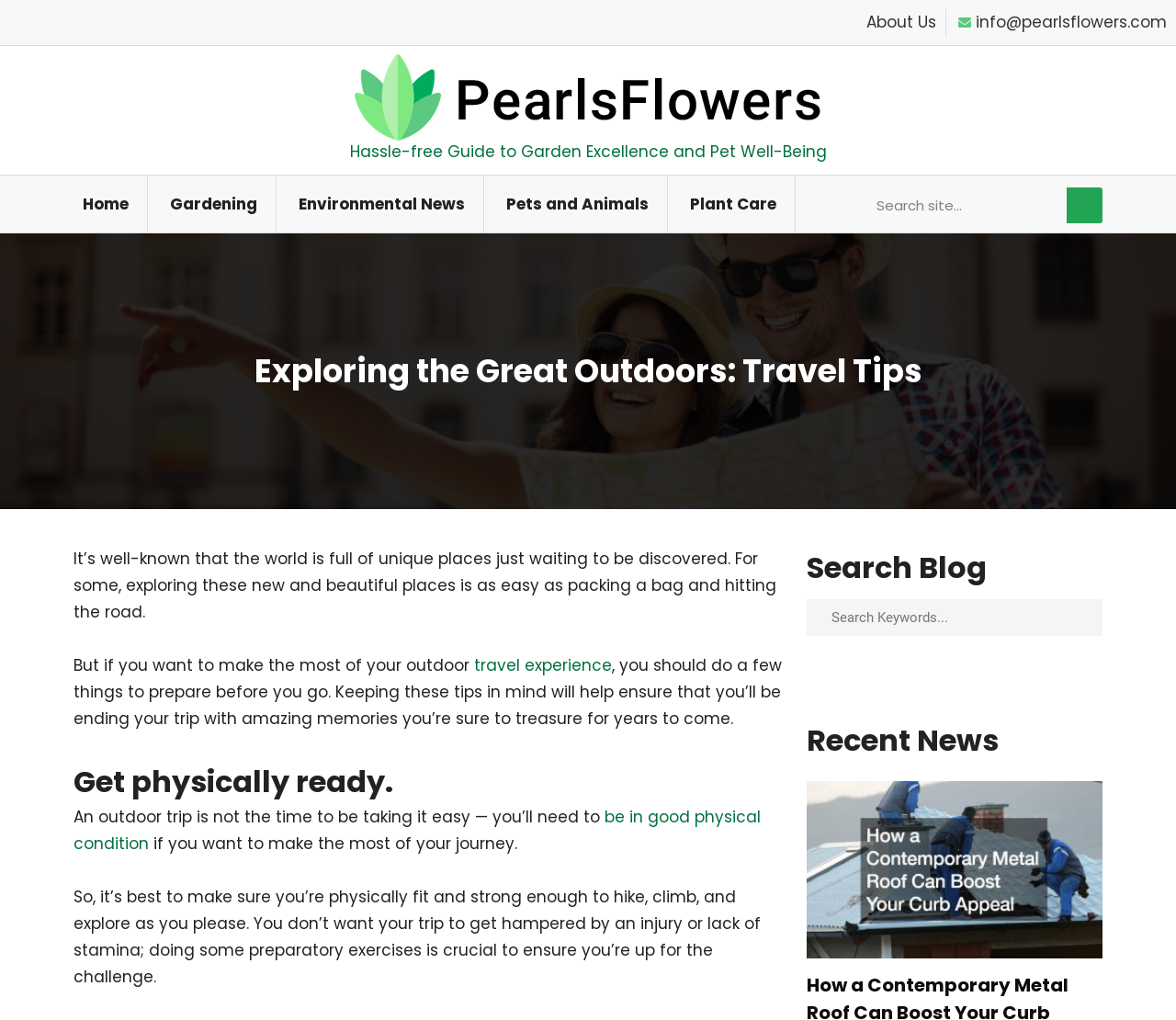Find and specify the bounding box coordinates that correspond to the clickable region for the instruction: "Download The Sims 3 Game".

None